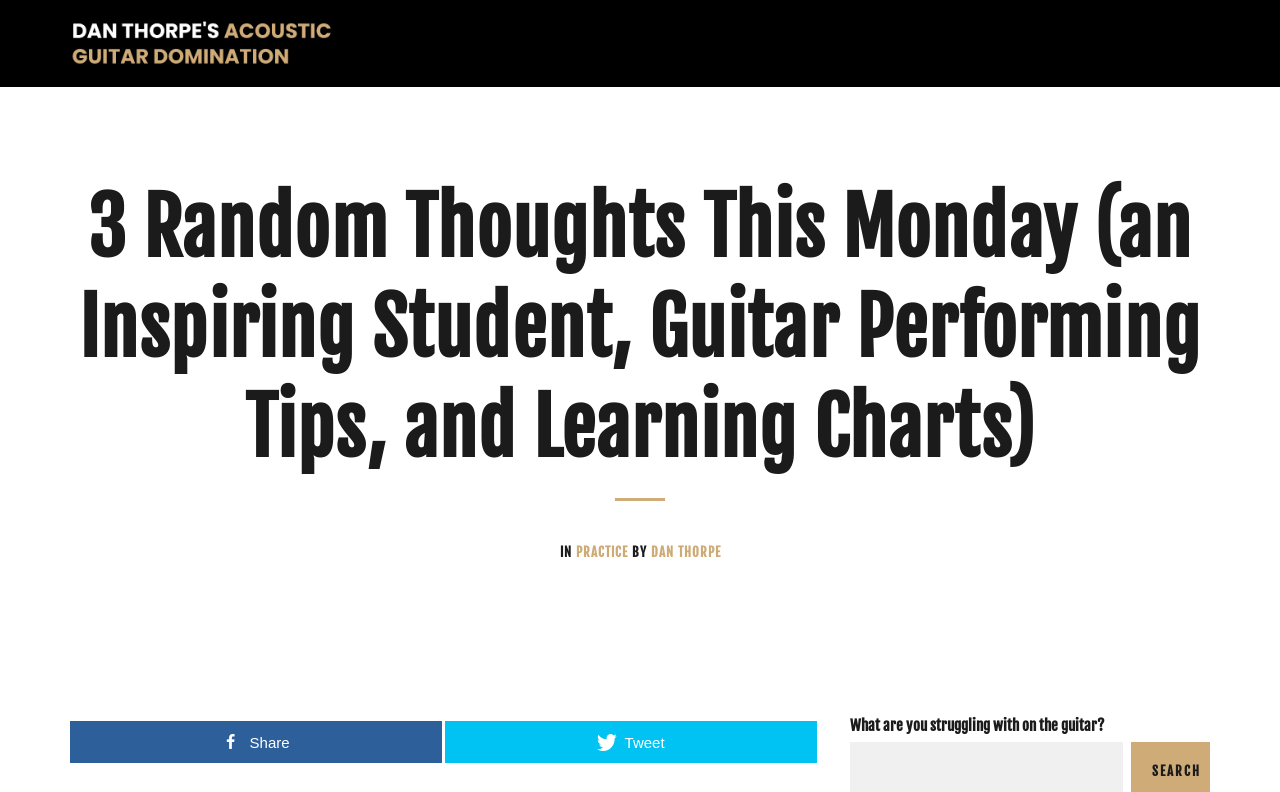Answer the question with a brief word or phrase:
What is the name of the website?

MusicFlex